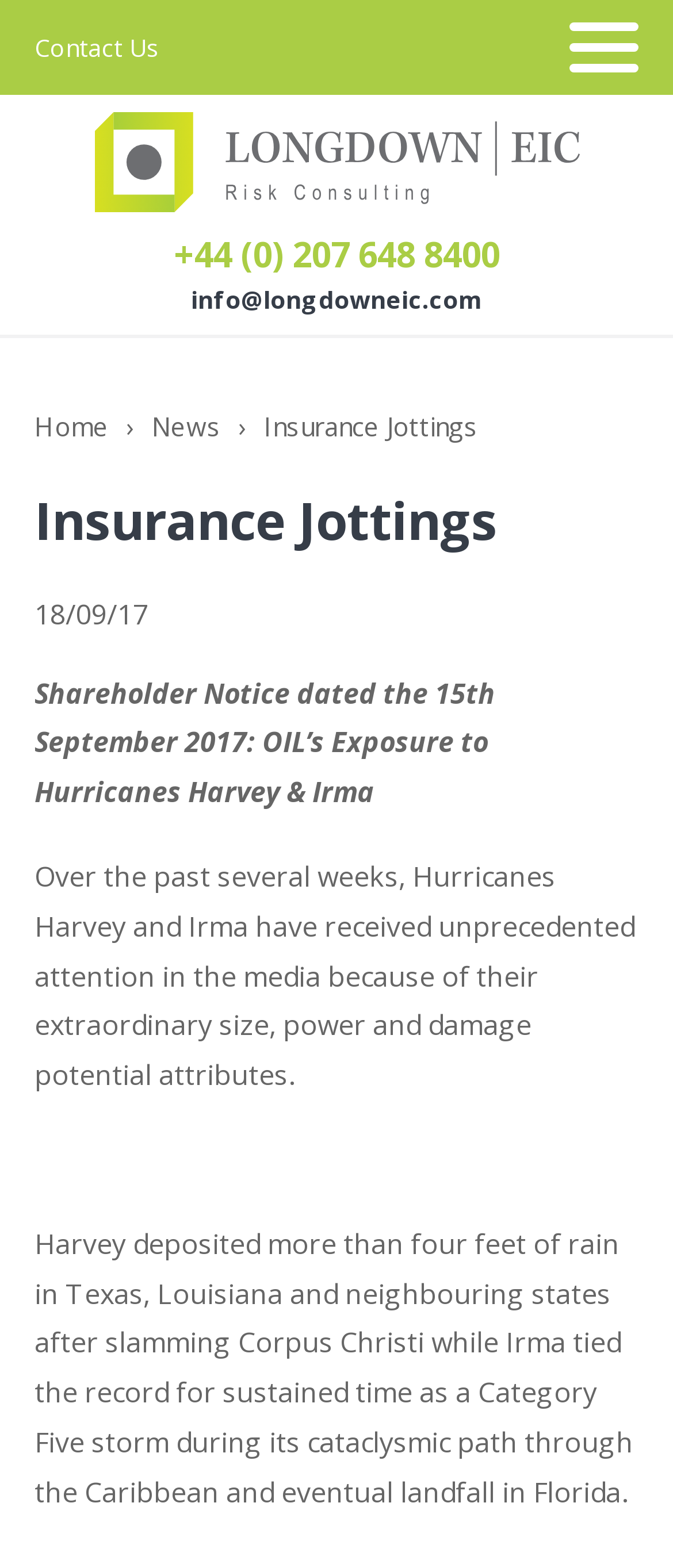Identify the bounding box coordinates of the area that should be clicked in order to complete the given instruction: "Call +44 (0) 207 648 8400". The bounding box coordinates should be four float numbers between 0 and 1, i.e., [left, top, right, bottom].

[0.258, 0.148, 0.742, 0.177]